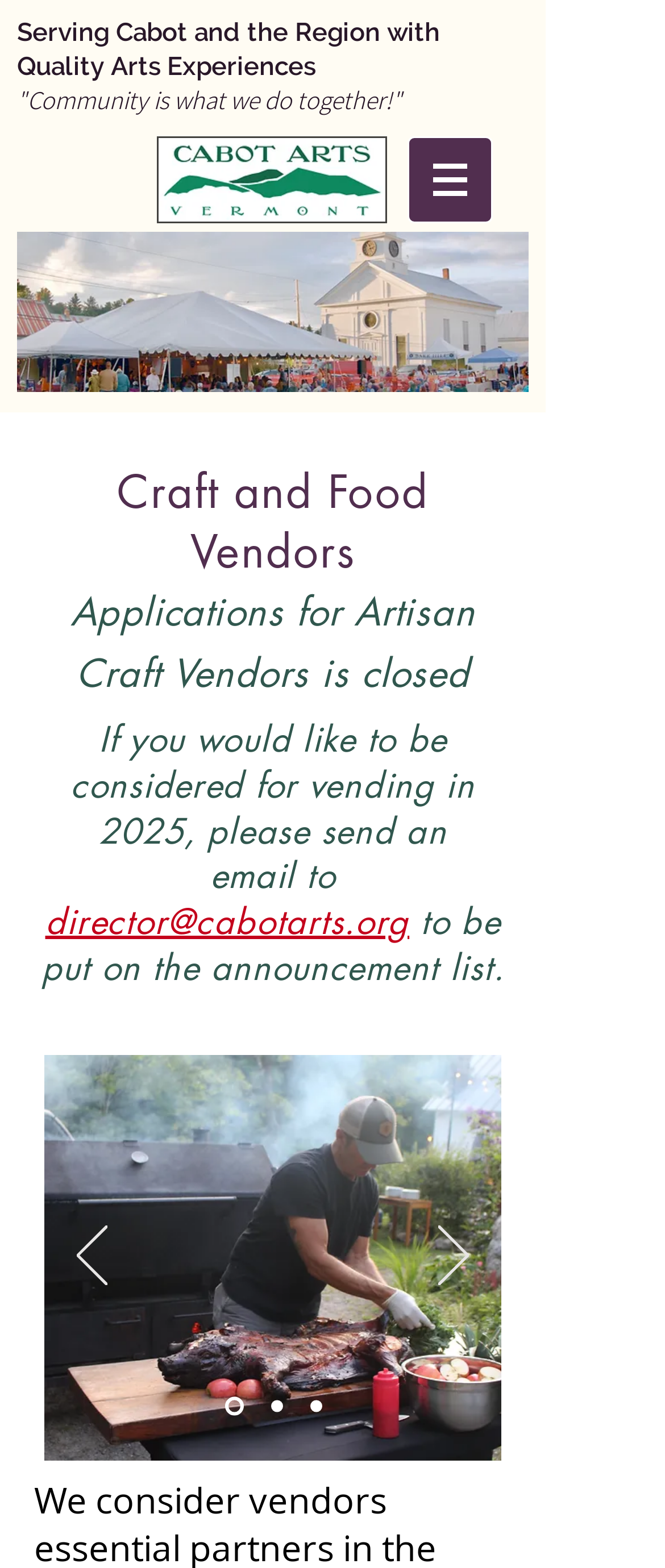Respond to the question with just a single word or phrase: 
What is the email address to contact for vending inquiries?

director@cabotarts.org